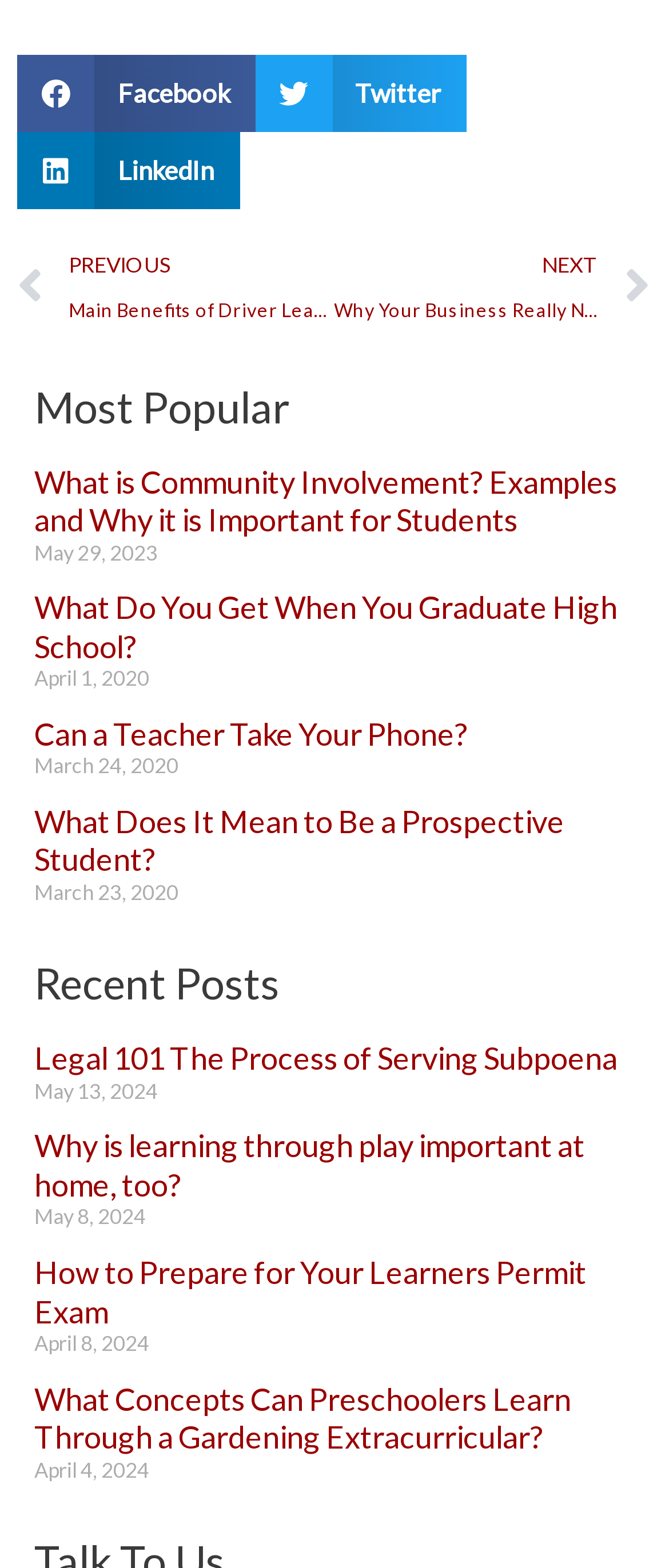What is the date of the last article under 'Recent Posts'?
Answer the question with a detailed and thorough explanation.

I looked at the last article section under the 'Recent Posts' heading and found the date 'April 4, 2024'.